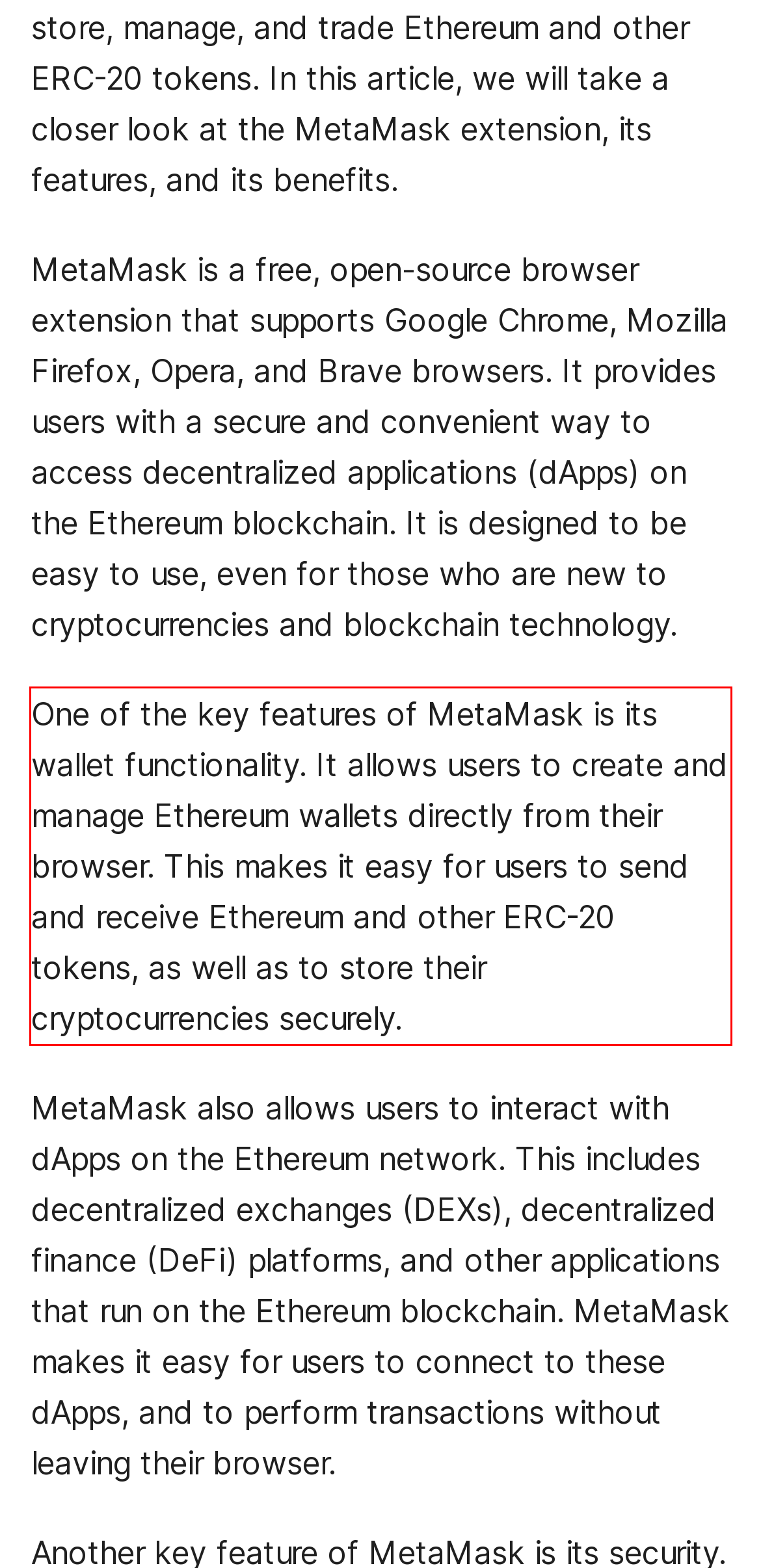The screenshot provided shows a webpage with a red bounding box. Apply OCR to the text within this red bounding box and provide the extracted content.

One of the key features of MetaMask is its wallet functionality. It allows users to create and manage Ethereum wallets directly from their browser. This makes it easy for users to send and receive Ethereum and other ERC-20 tokens, as well as to store their cryptocurrencies securely.